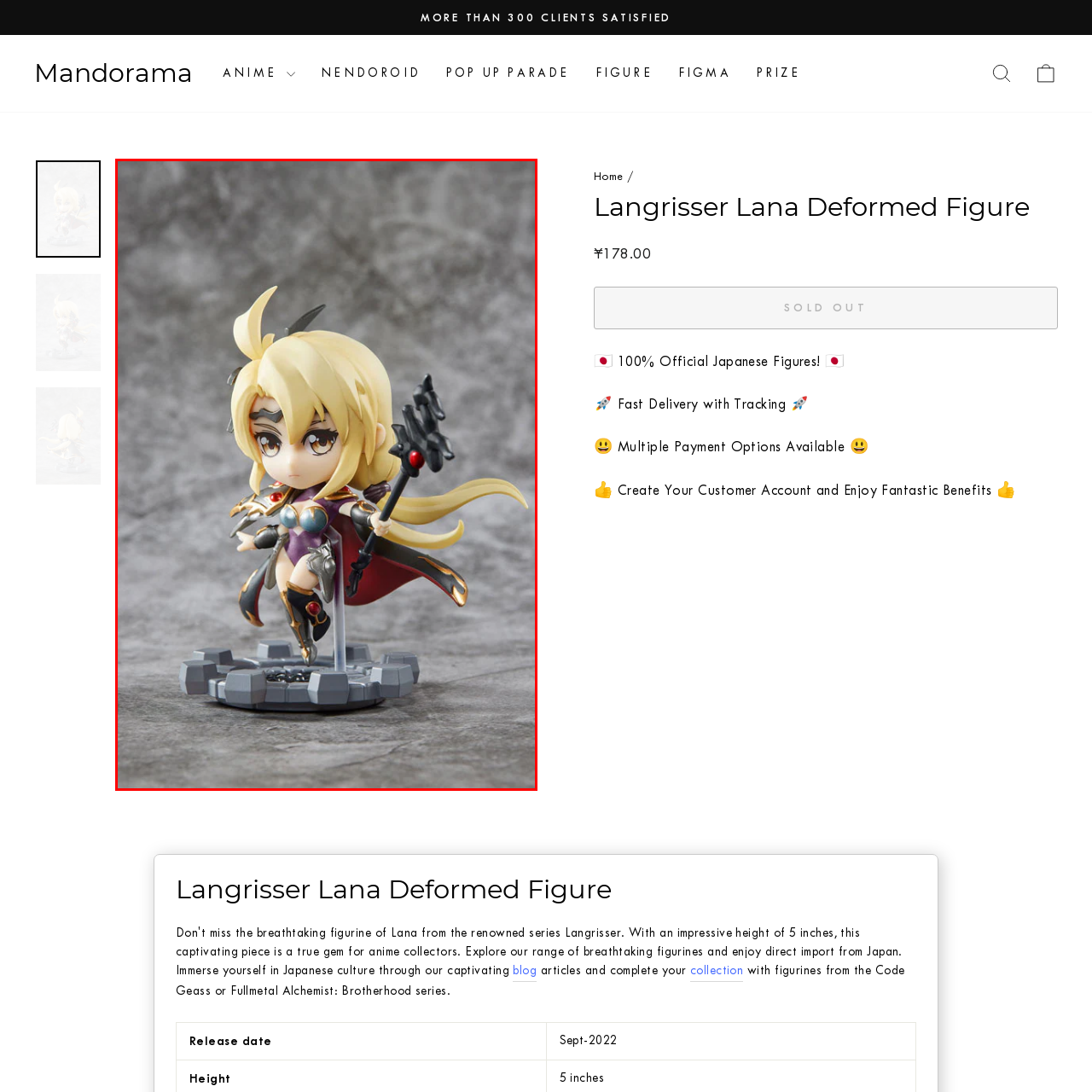Observe the image inside the red bounding box and respond to the question with a single word or phrase:
What is the background surface like?

Textured, neutral